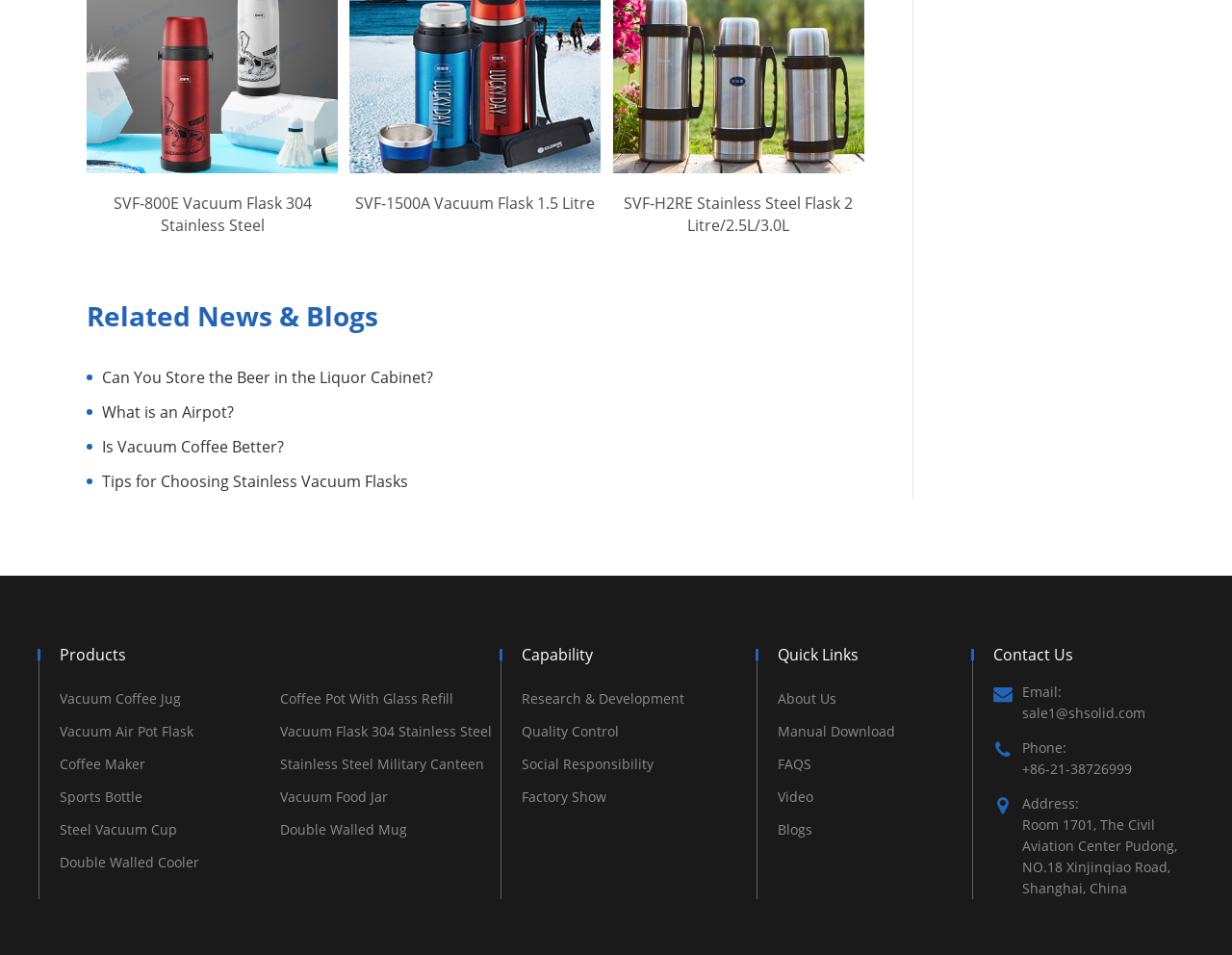Please give the bounding box coordinates of the area that should be clicked to fulfill the following instruction: "Read the blog about Can You Store the Beer in the Liquor Cabinet?". The coordinates should be in the format of four float numbers from 0 to 1, i.e., [left, top, right, bottom].

[0.07, 0.377, 0.702, 0.413]